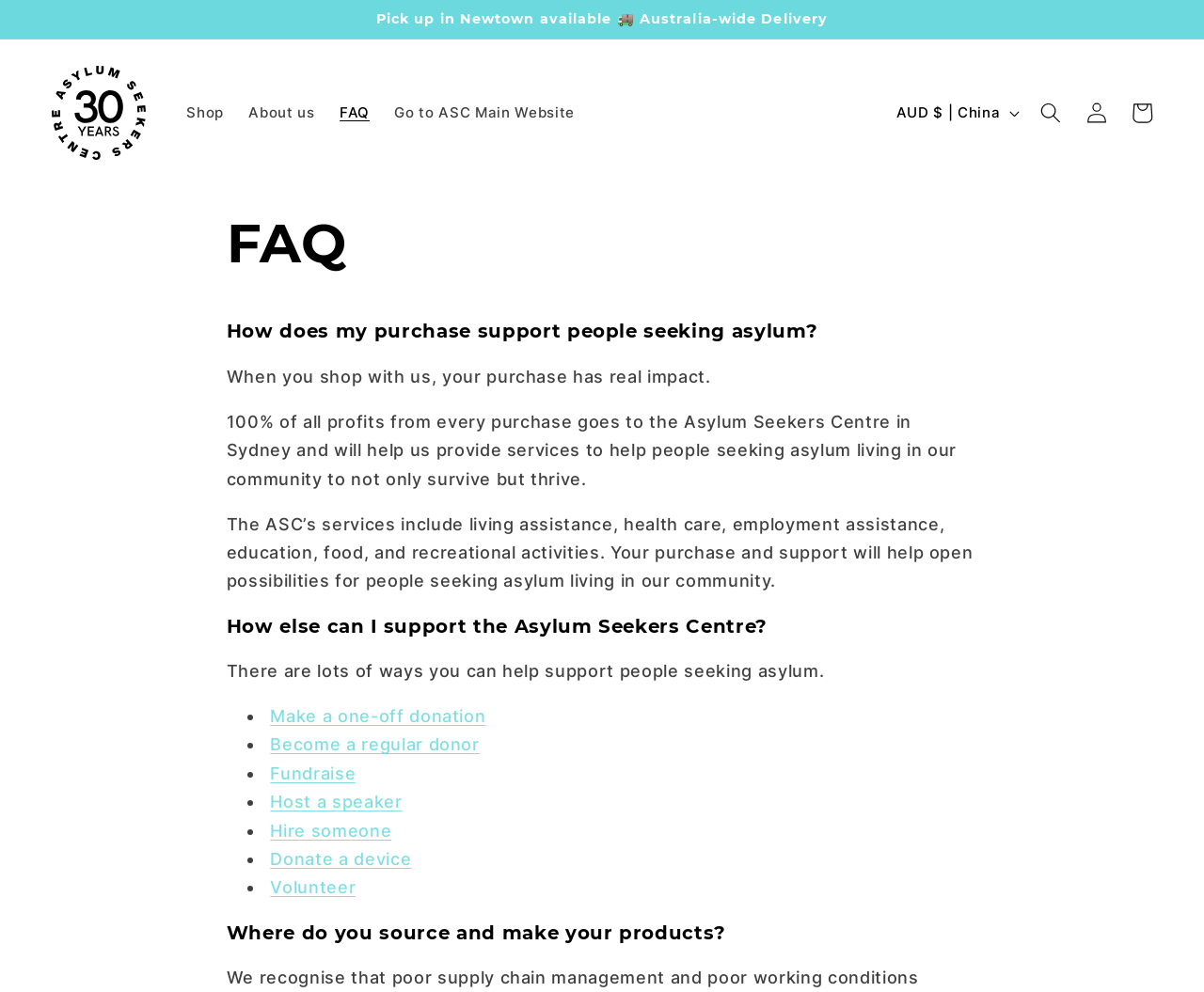What is the purpose of the Asylum Seekers Centre?
From the screenshot, supply a one-word or short-phrase answer.

Provide services to asylum seekers